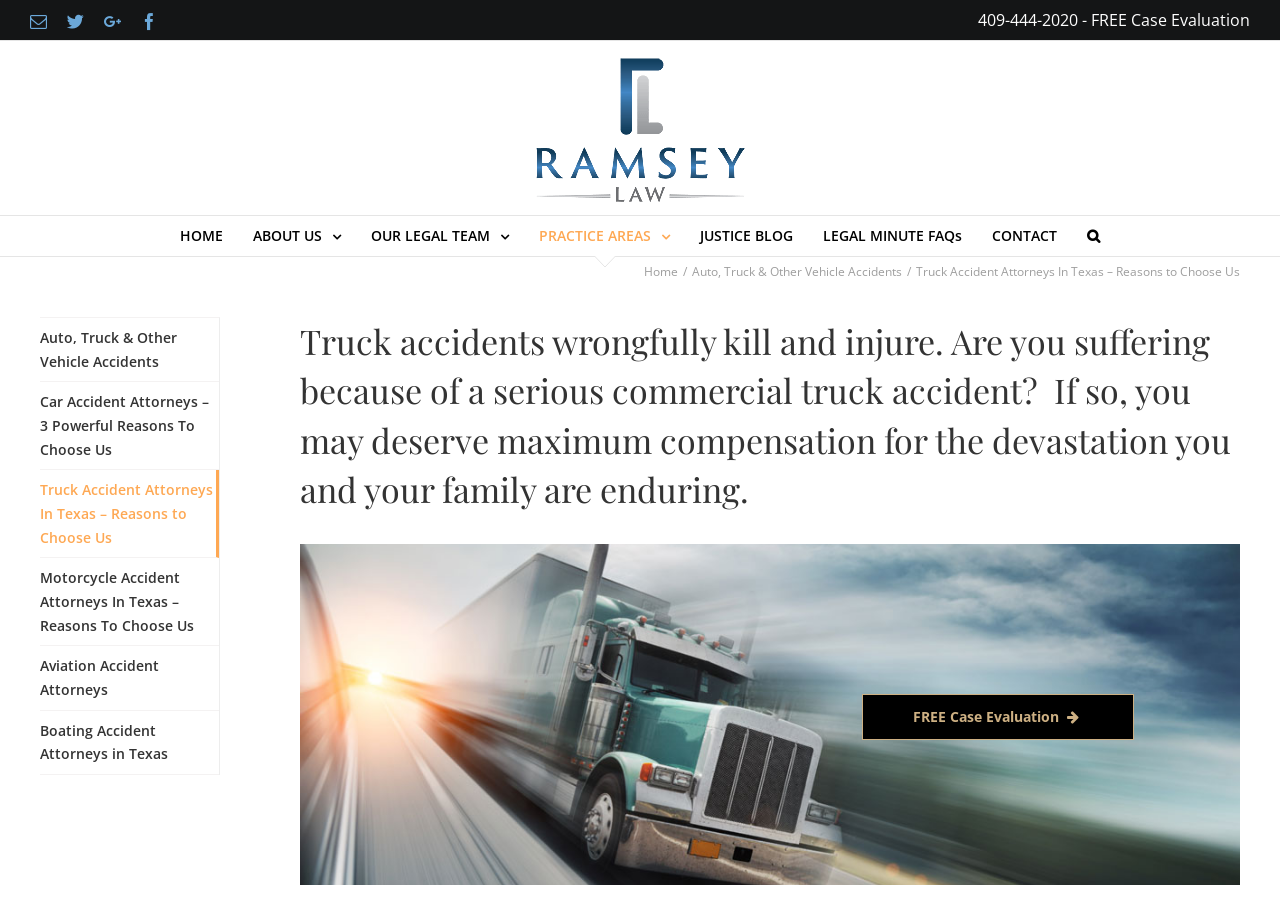Describe the webpage in detail, including text, images, and layout.

The webpage is about truck accident attorneys in Texas, with a focus on helping clients receive maximum compensation for their cases. At the top left corner, there are social media links, including Email, Twitter, Google+, and Facebook. Next to these links, there is a phone number link for a free case evaluation. 

On the top center, there is a logo of Ramsey Law, accompanied by a navigation menu with several options, including HOME, ABOUT US, OUR LEGAL TEAM, PRACTICE AREAS, JUSTICE BLOG, LEGAL MINUTE FAQs, and CONTACT. The PRACTICE AREAS menu item has a small image next to it.

Below the navigation menu, there is a prominent heading that reads, "Truck accidents wrongfully kill and injure. Are you suffering because of a serious commercial truck accident? If so, you may deserve maximum compensation for the devastation you and your family are enduring." 

On the left side, there is a complementary section with links to other related pages, including Auto, Truck & Other Vehicle Accidents, Car Accident Attorneys, Truck Accident Attorneys In Texas, Motorcycle Accident Attorneys In Texas, Aviation Accident Attorneys, and Boating Accident Attorneys in Texas.

At the bottom center, there is a call-to-action link for a free case evaluation.